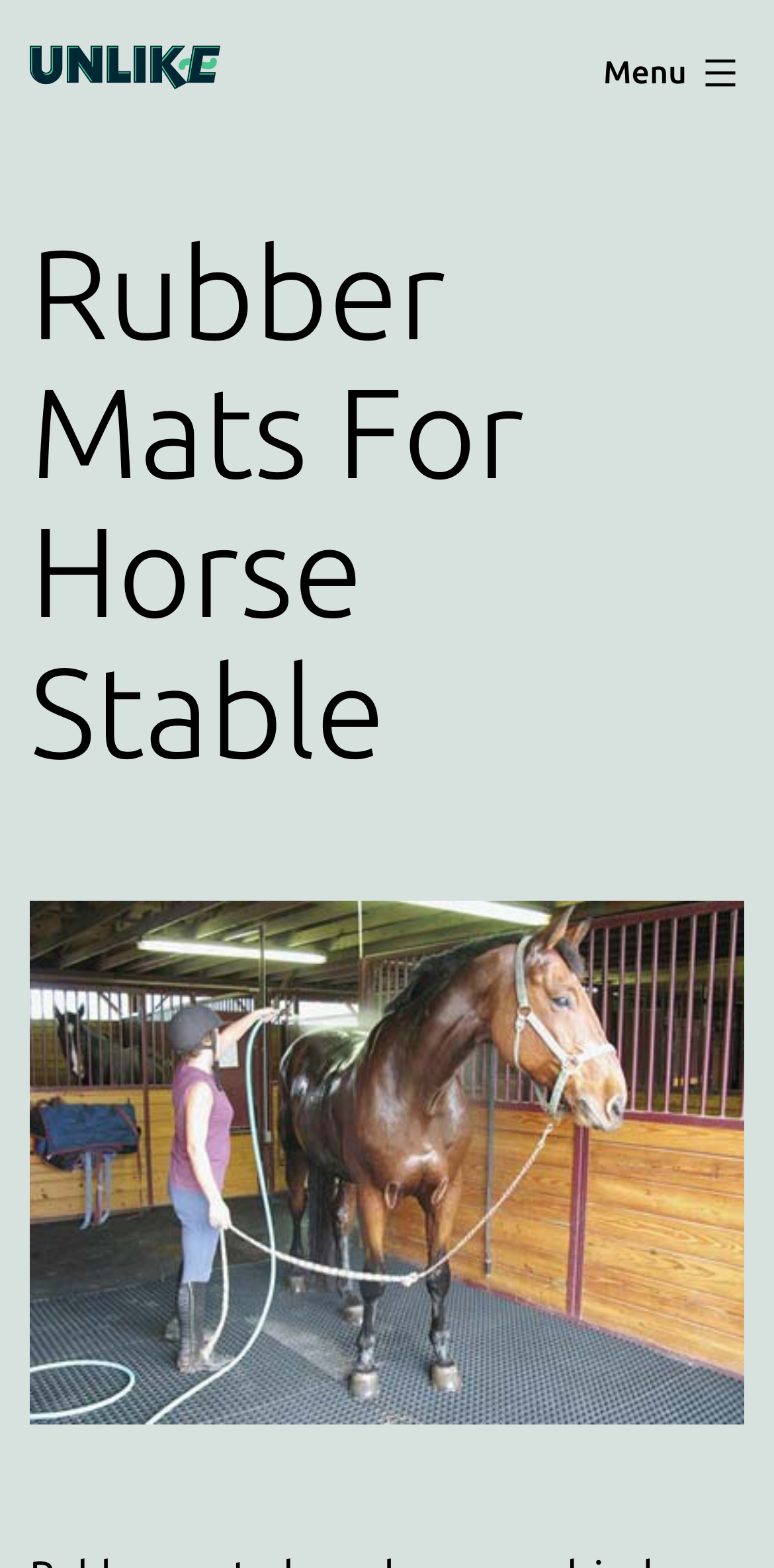Identify the bounding box of the HTML element described here: "alt="Unlike.net"". Provide the coordinates as four float numbers between 0 and 1: [left, top, right, bottom].

[0.038, 0.025, 0.285, 0.054]